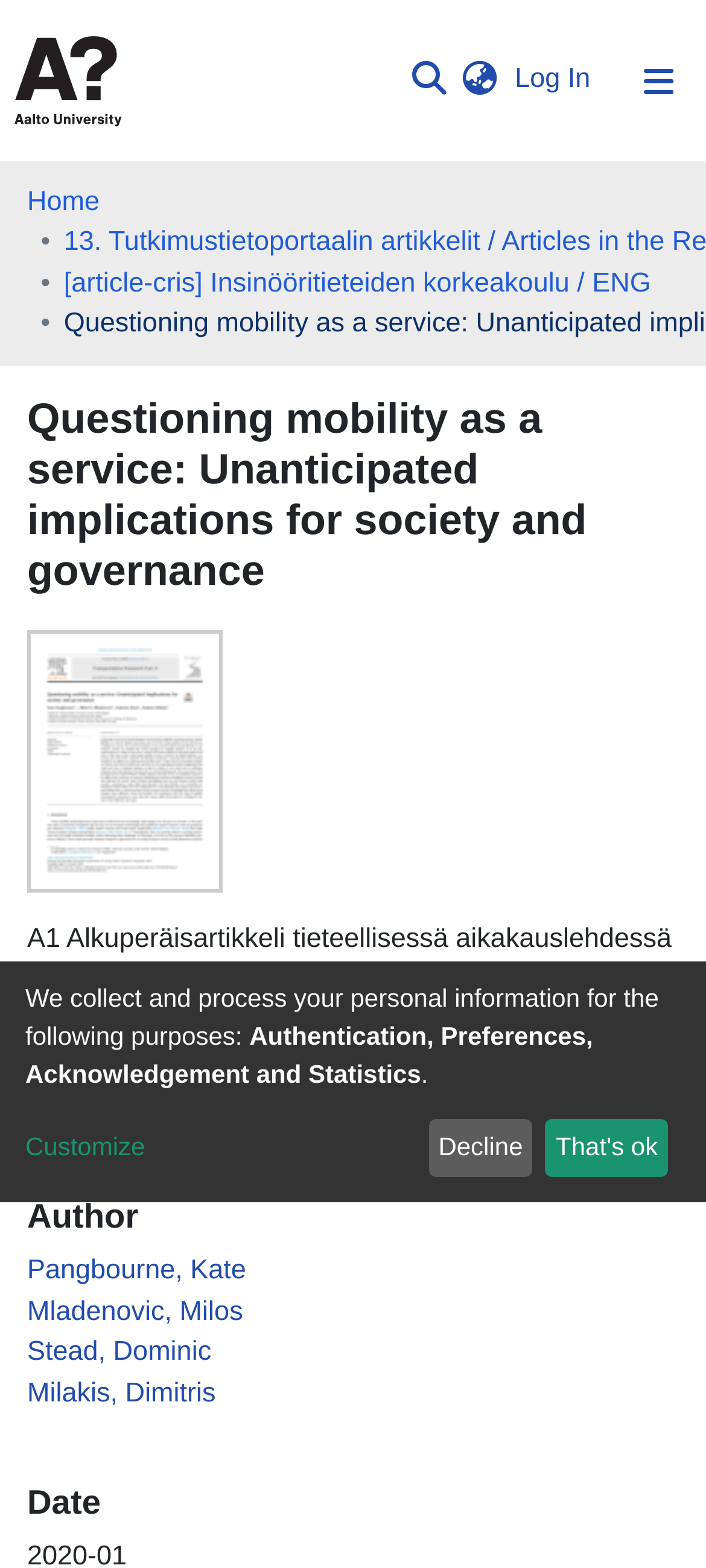What is the name of the university?
Provide a one-word or short-phrase answer based on the image.

Aalto University